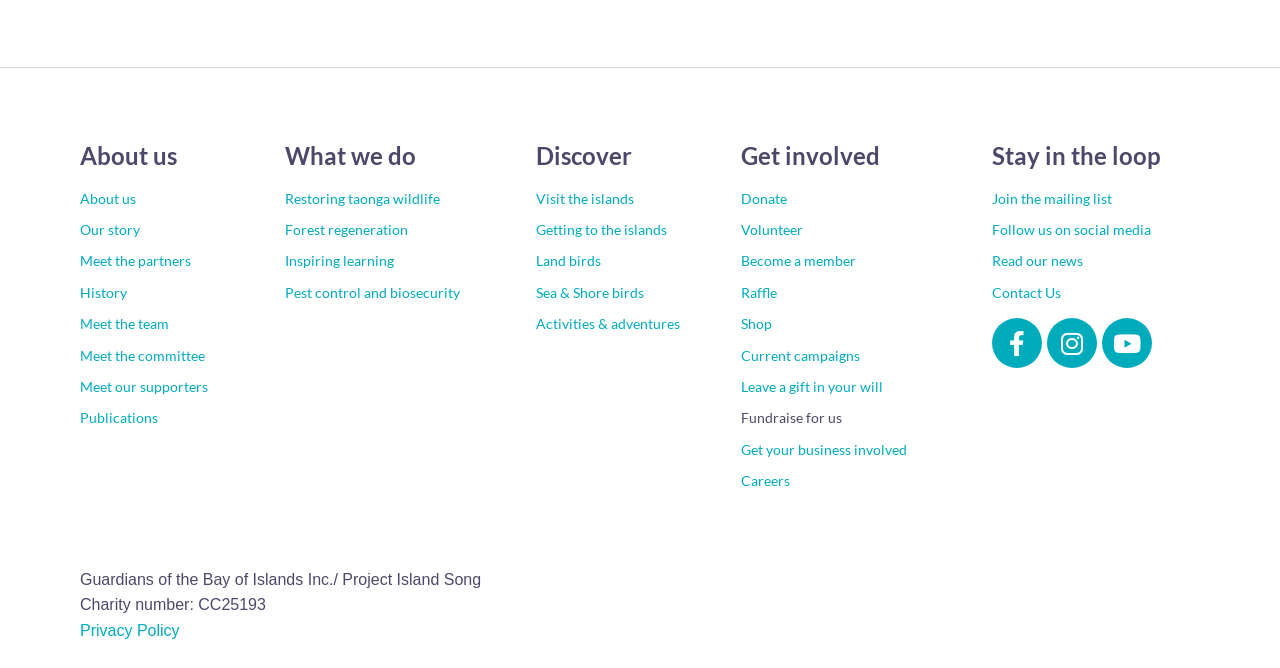Show the bounding box coordinates of the region that should be clicked to follow the instruction: "Click the 'Reject all' button."

None